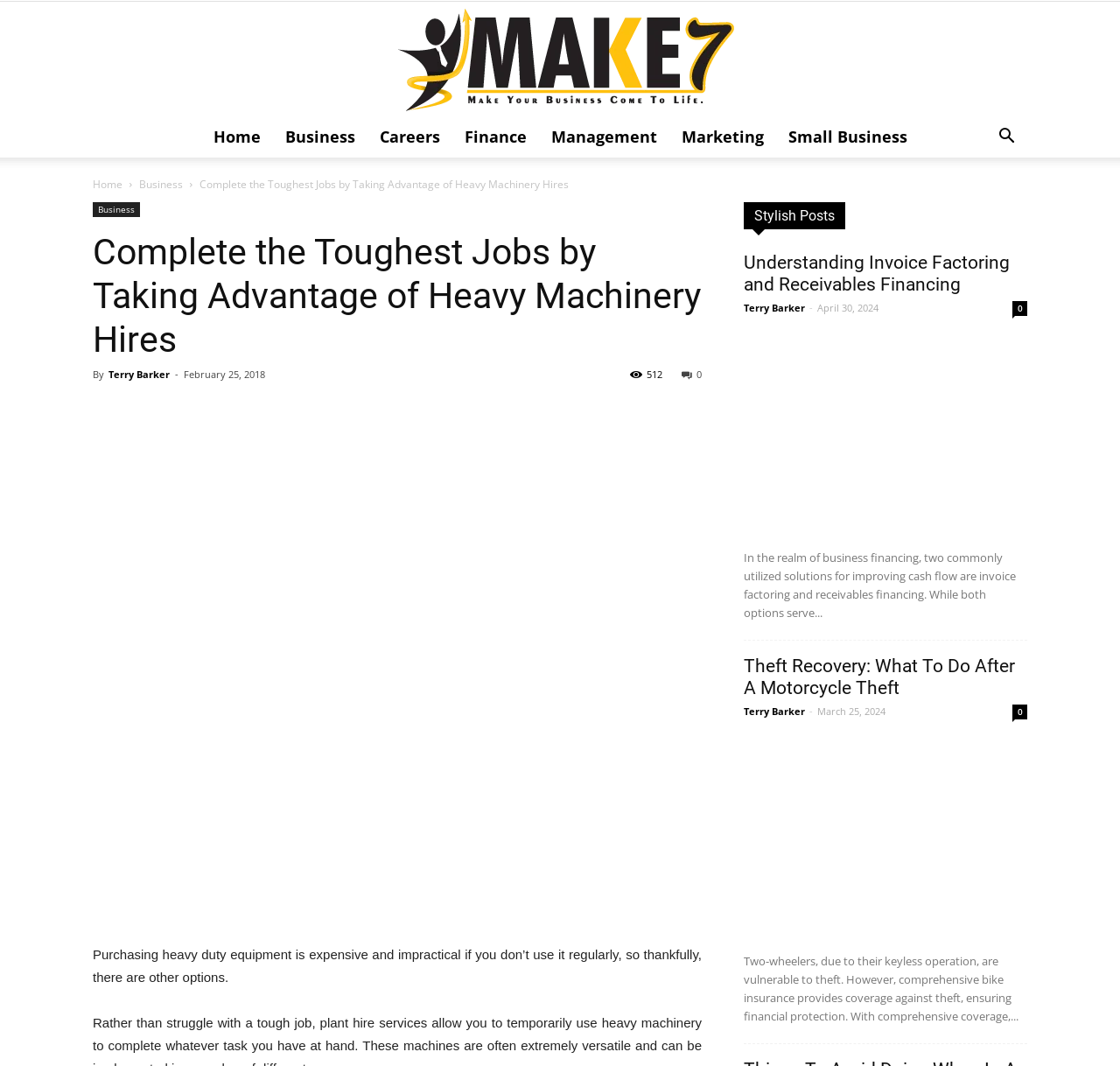Could you highlight the region that needs to be clicked to execute the instruction: "Click on the 'Business' link"?

[0.243, 0.108, 0.328, 0.148]